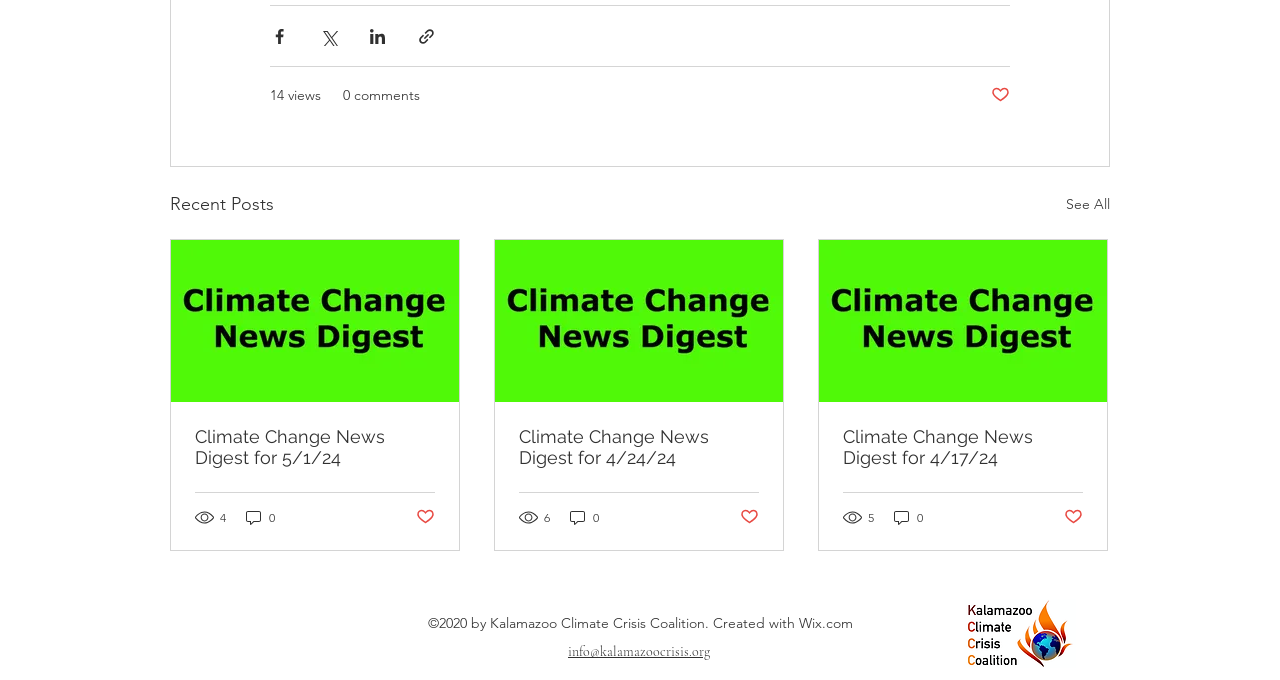Identify the bounding box for the UI element that is described as follows: "5".

[0.659, 0.746, 0.684, 0.774]